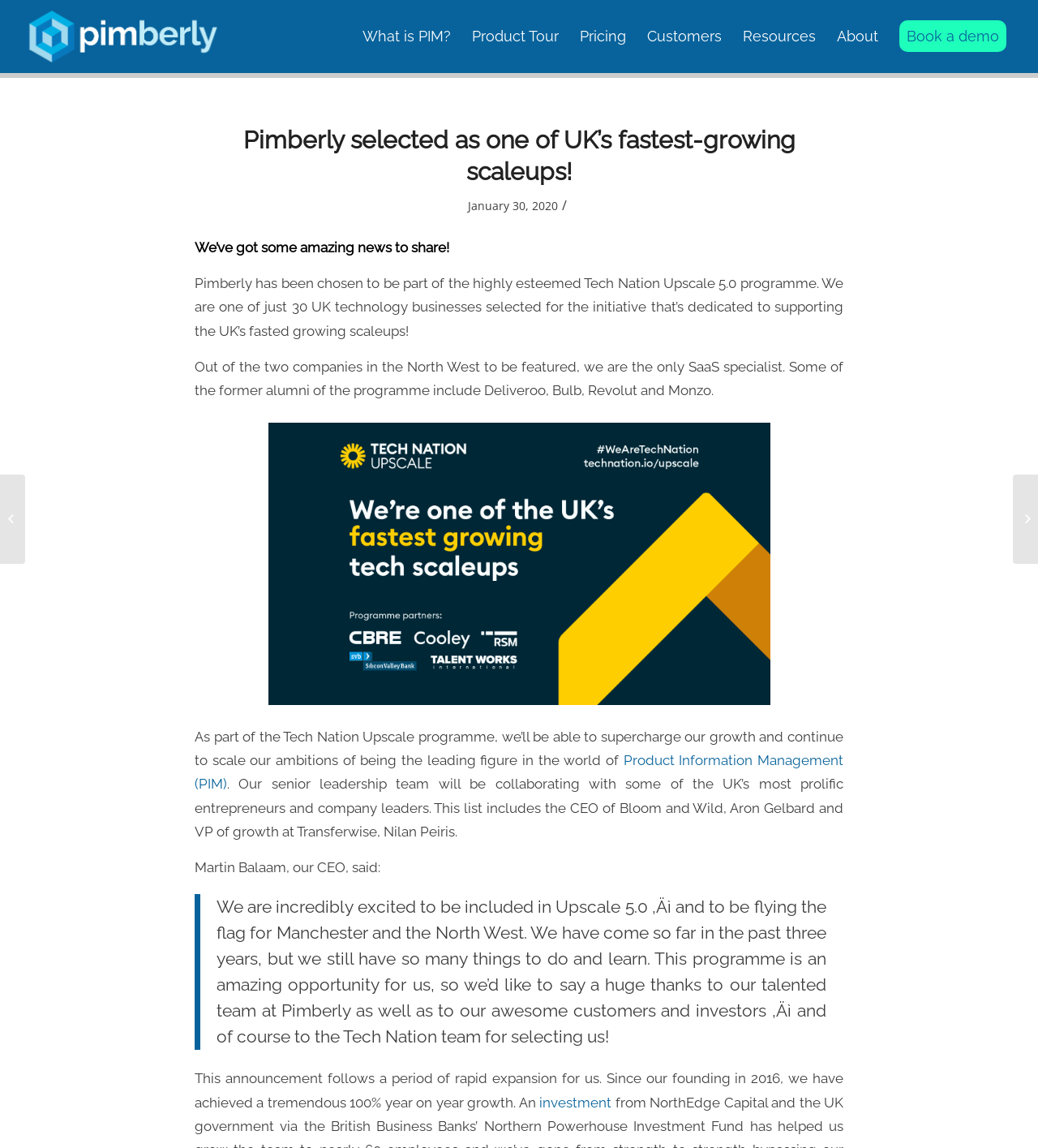Provide your answer in one word or a succinct phrase for the question: 
What is the year-on-year growth rate of Pimberly since its founding in 2016?

100%